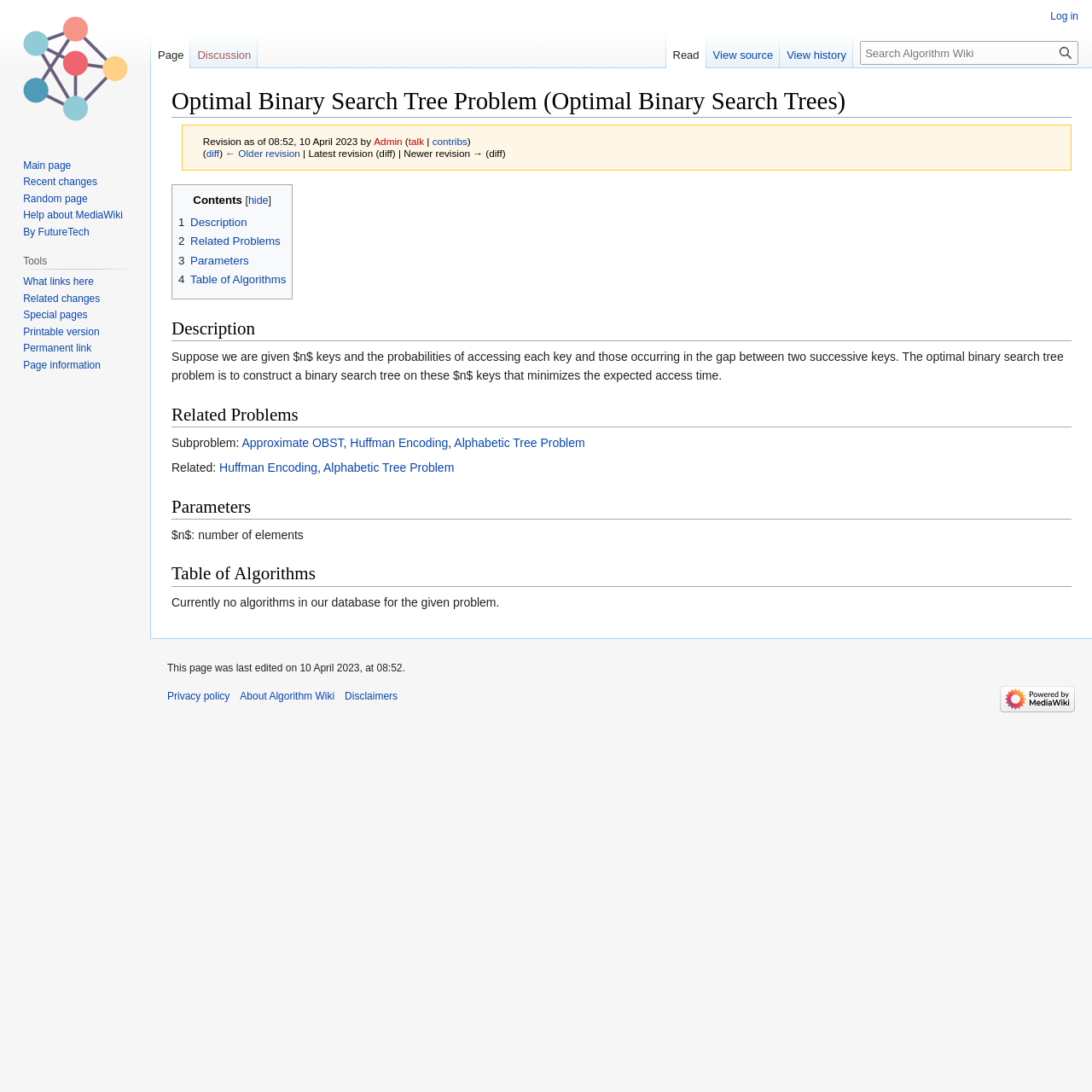Specify the bounding box coordinates of the region I need to click to perform the following instruction: "Log in". The coordinates must be four float numbers in the range of 0 to 1, i.e., [left, top, right, bottom].

[0.962, 0.009, 0.988, 0.02]